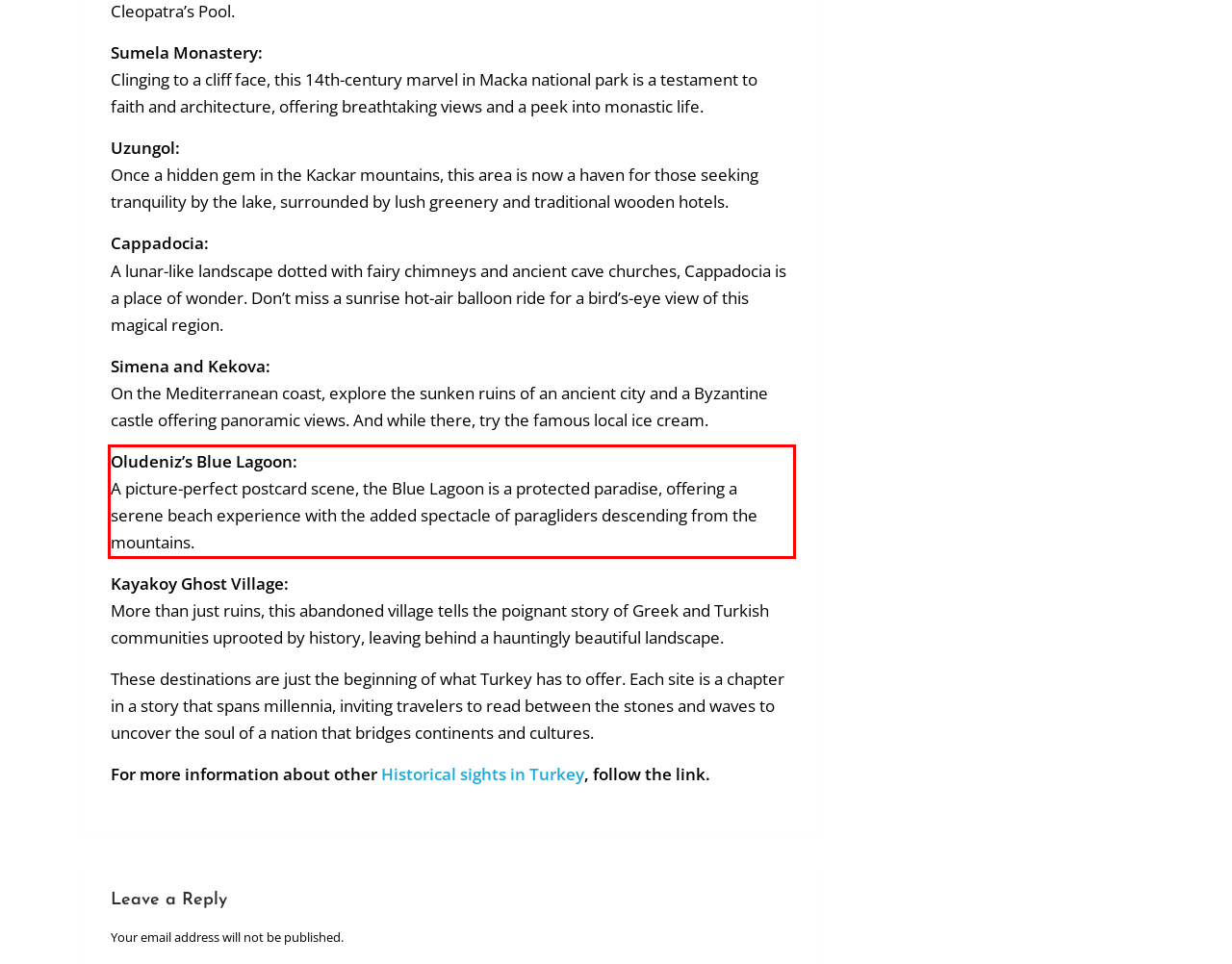Your task is to recognize and extract the text content from the UI element enclosed in the red bounding box on the webpage screenshot.

Oludeniz’s Blue Lagoon: A picture-perfect postcard scene, the Blue Lagoon is a protected paradise, offering a serene beach experience with the added spectacle of paragliders descending from the mountains.